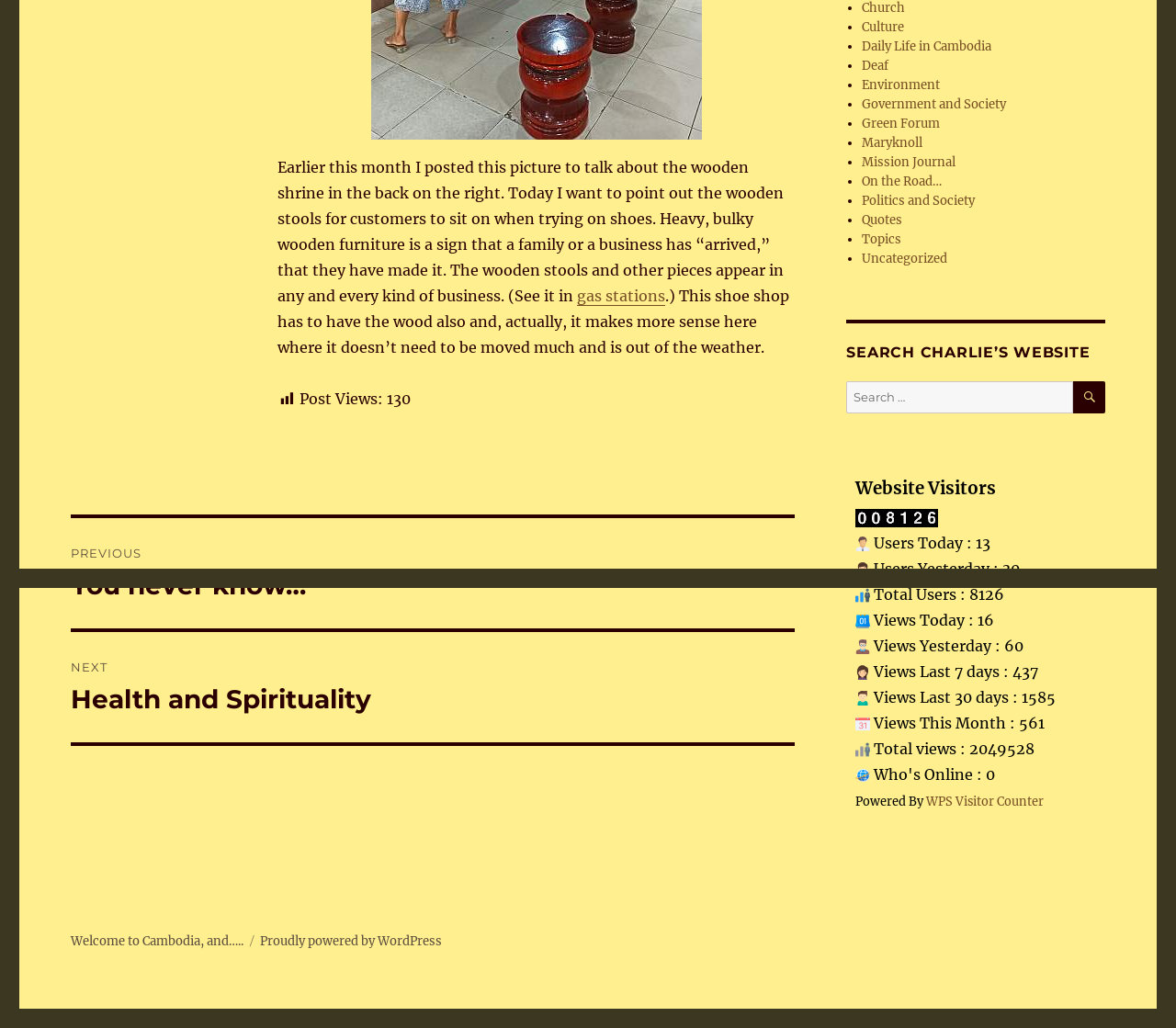From the element description: "Green Forum", extract the bounding box coordinates of the UI element. The coordinates should be expressed as four float numbers between 0 and 1, in the order [left, top, right, bottom].

[0.733, 0.113, 0.799, 0.128]